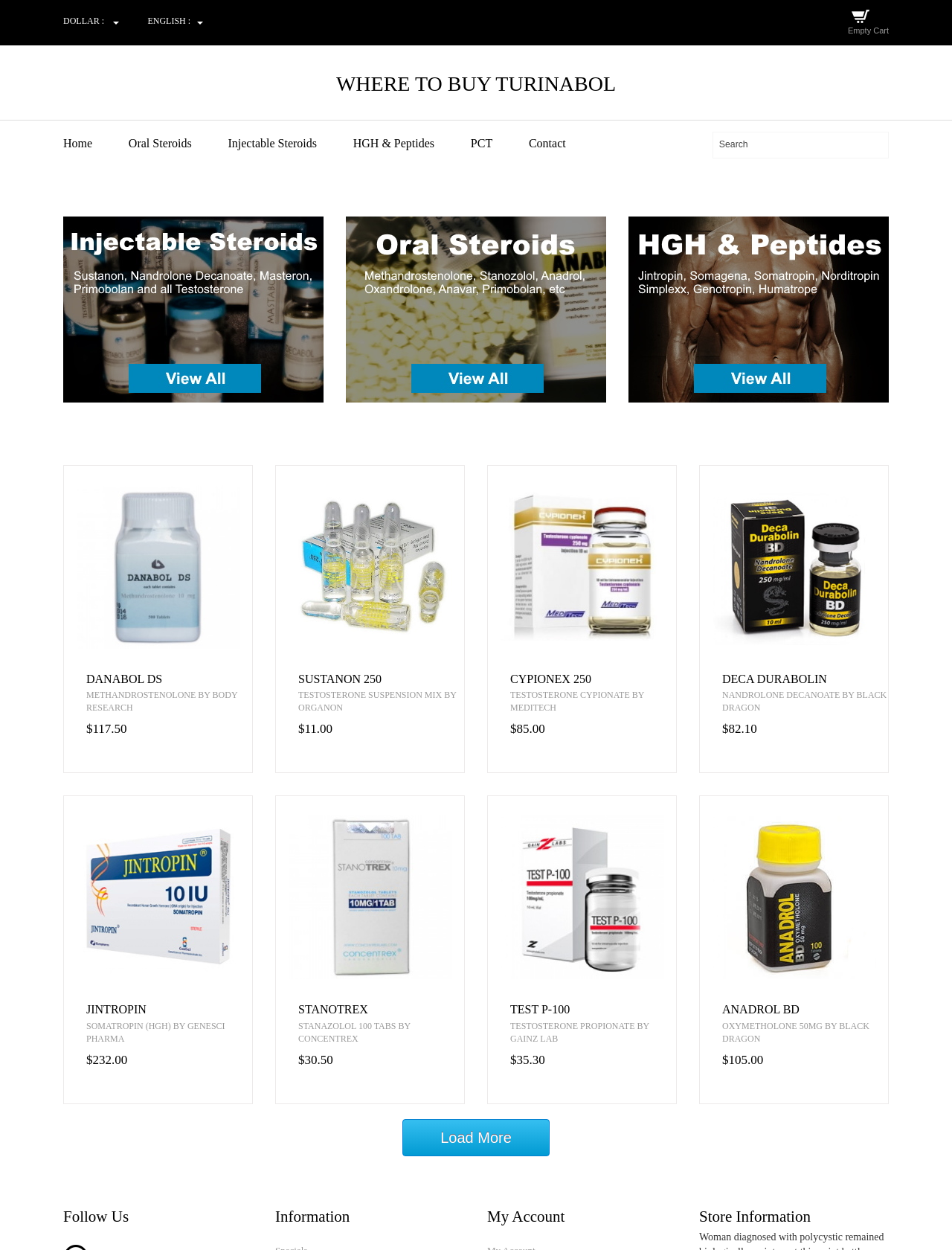What is the price of Deca-Durabolin?
Provide a concise answer using a single word or phrase based on the image.

$82.10